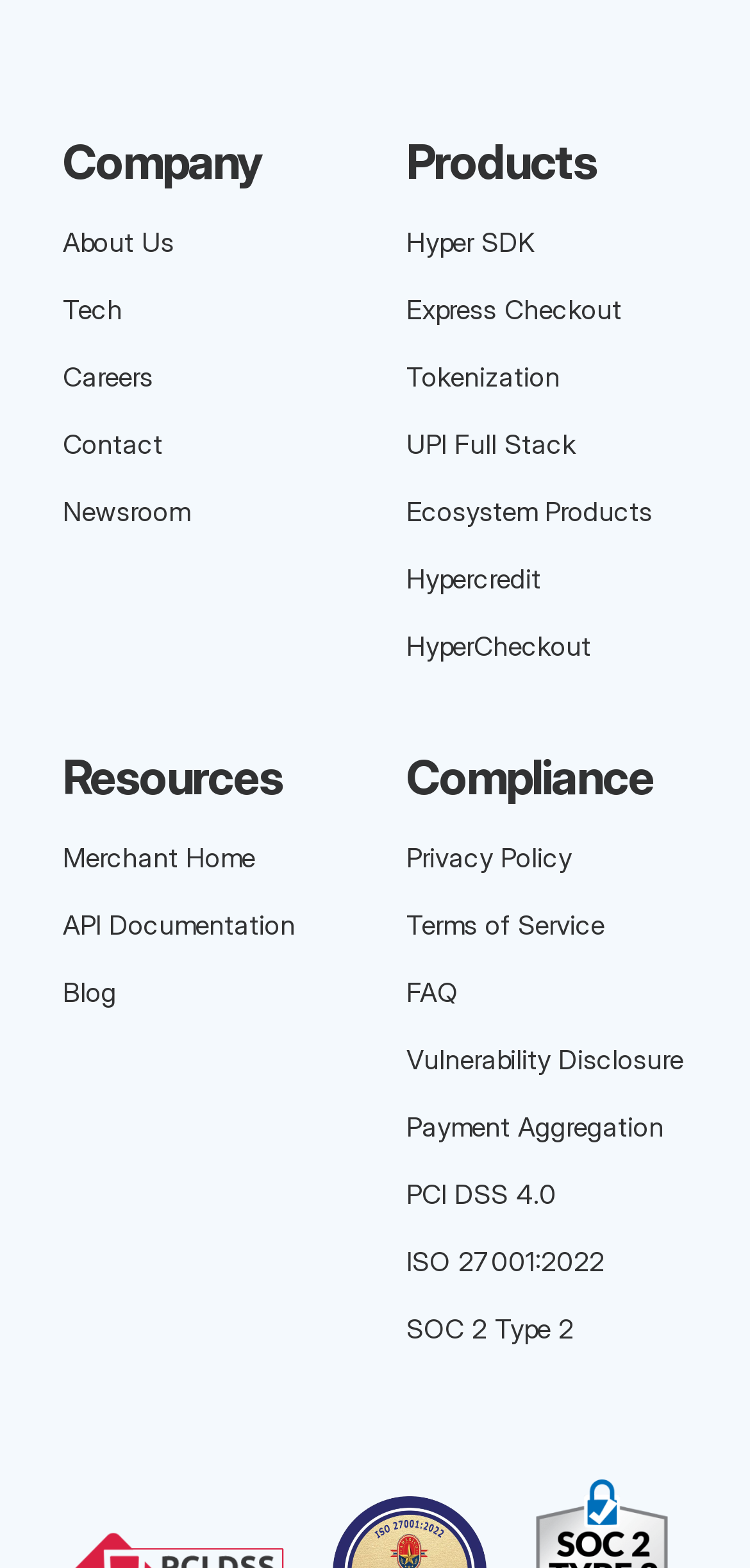What is the company's main product category?
Examine the screenshot and reply with a single word or phrase.

Payment